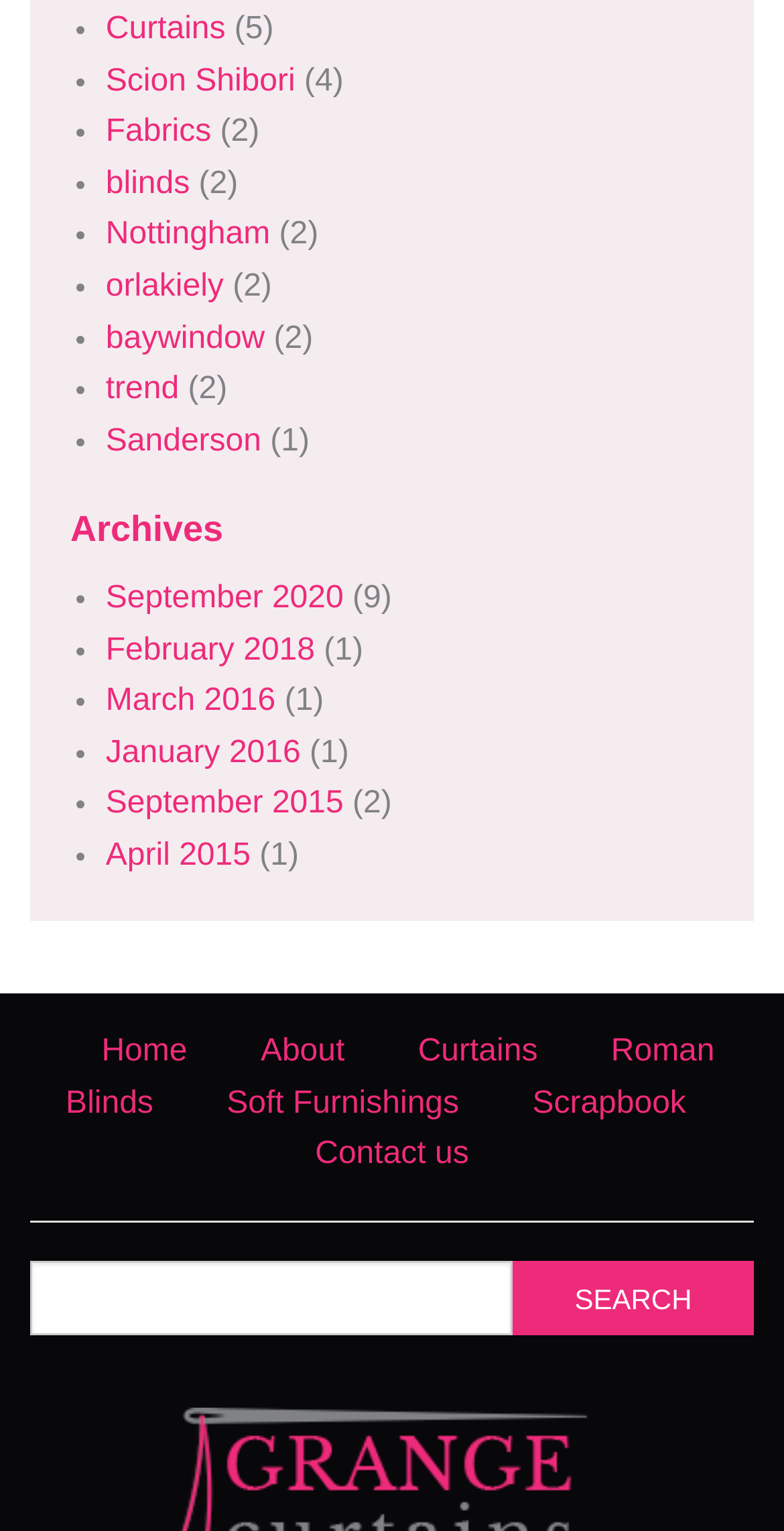Bounding box coordinates are specified in the format (top-left x, top-left y, bottom-right x, bottom-right y). All values are floating point numbers bounded between 0 and 1. Please provide the bounding box coordinate of the region this sentence describes: January 2016

[0.135, 0.48, 0.383, 0.503]